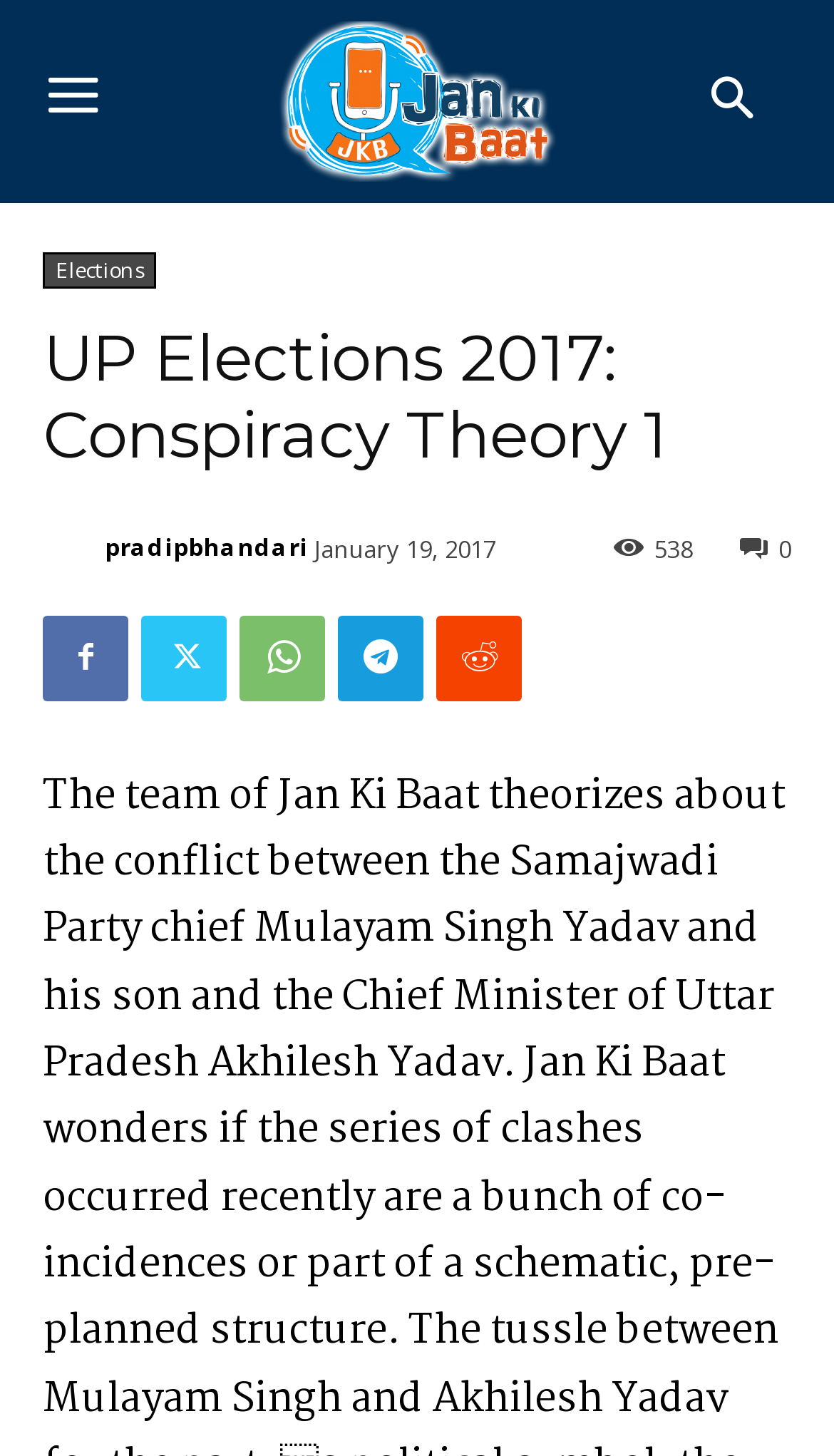Identify the bounding box coordinates of the section that should be clicked to achieve the task described: "Click the logo".

[0.231, 0.015, 0.769, 0.124]